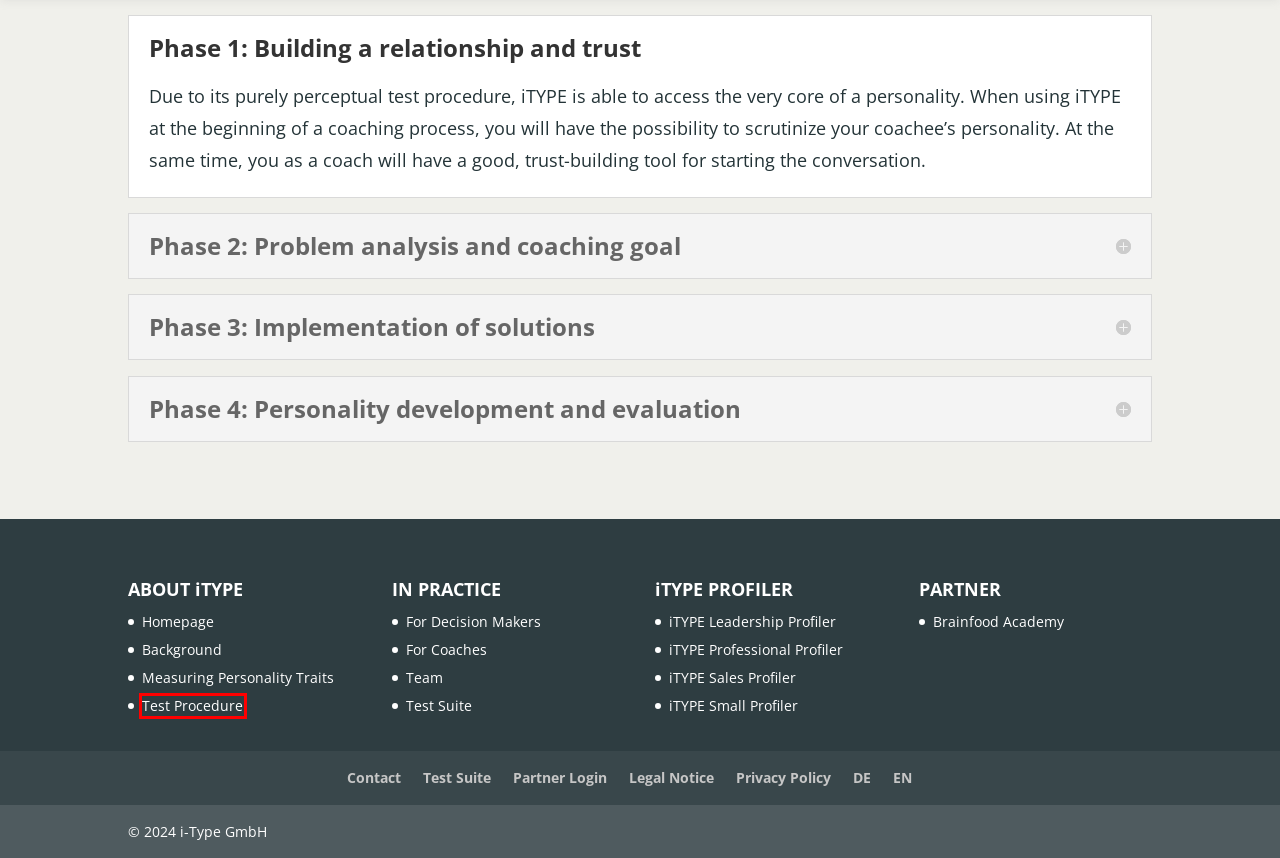You are presented with a screenshot of a webpage with a red bounding box. Select the webpage description that most closely matches the new webpage after clicking the element inside the red bounding box. The options are:
A. iType Management
B. ITYPE Leadership Profiler | IType
C. Legal Notice | IType
D. ITYPE Small Profiler | IType
E. Measuring Personality Traits | IType
F. Test Procedure | IType
G. Privacy Policy | IType
H. ITYPE Sales Profiler | IType

F